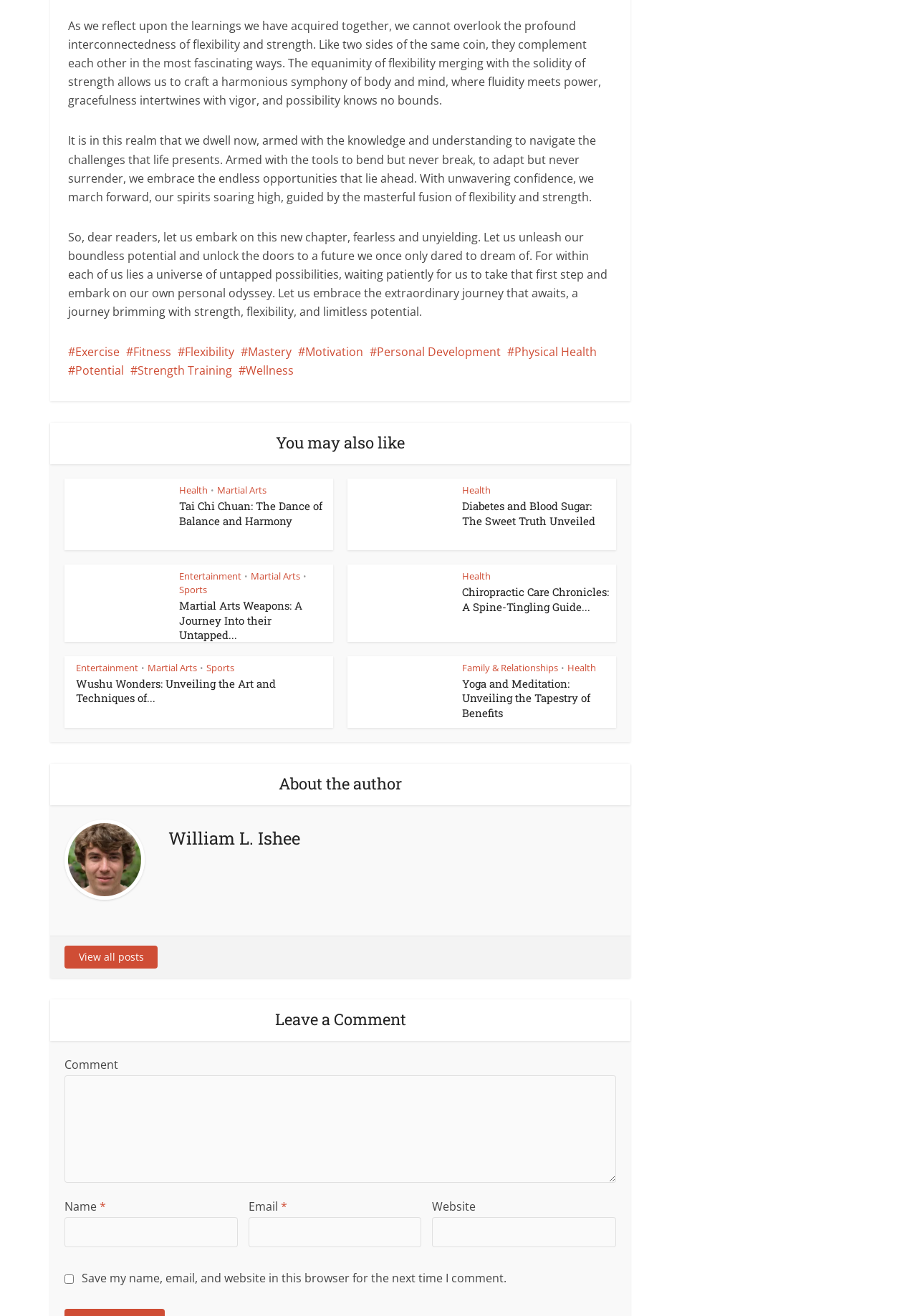What is the name of the author of the articles on this webpage?
Provide a well-explained and detailed answer to the question.

The author's name is mentioned in the 'About the author' section, along with a photo of the author, and is stated to be William L. Ishee.